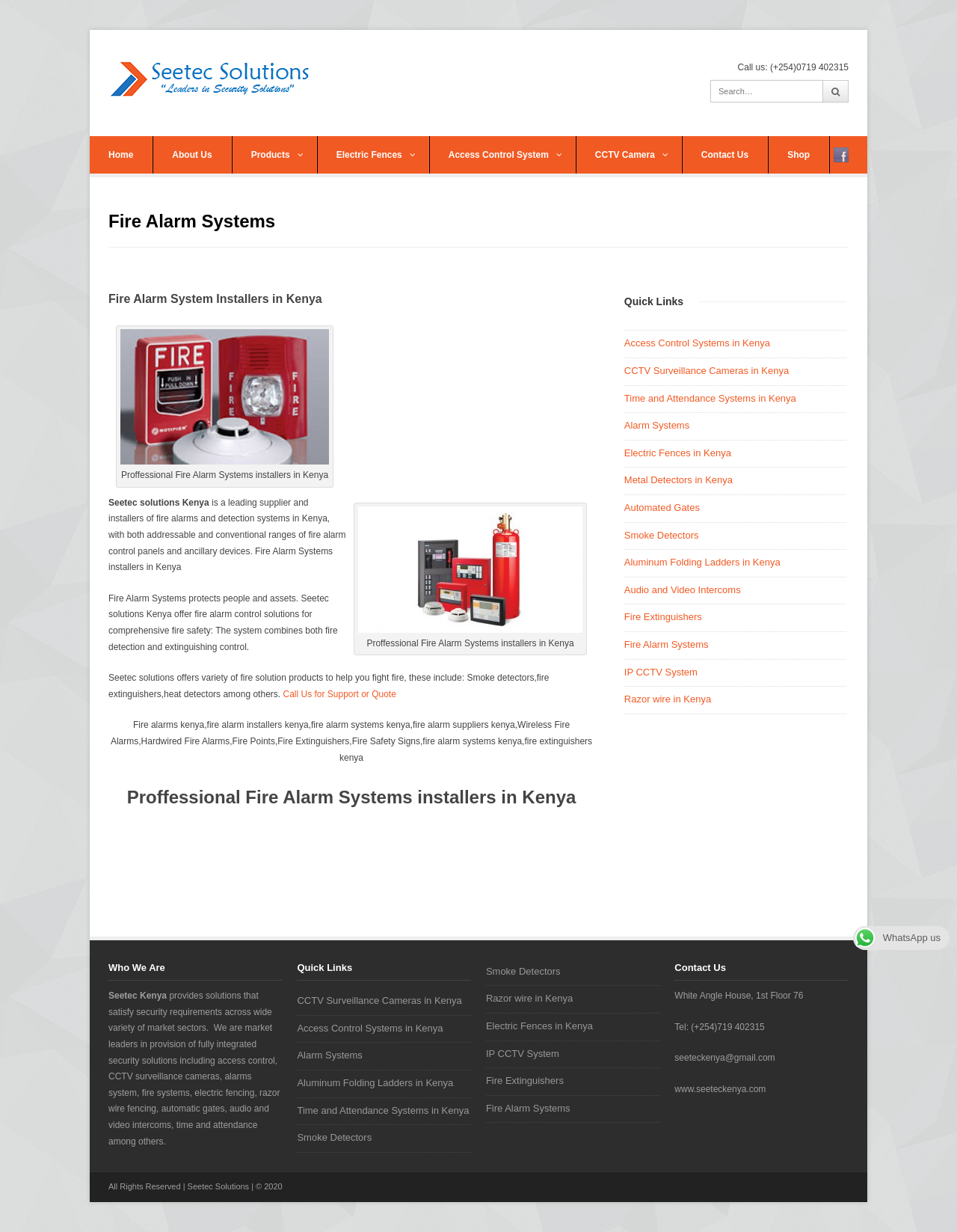What type of systems does Seetec Solutions offer?
Please use the image to provide a one-word or short phrase answer.

Fire Alarm Systems